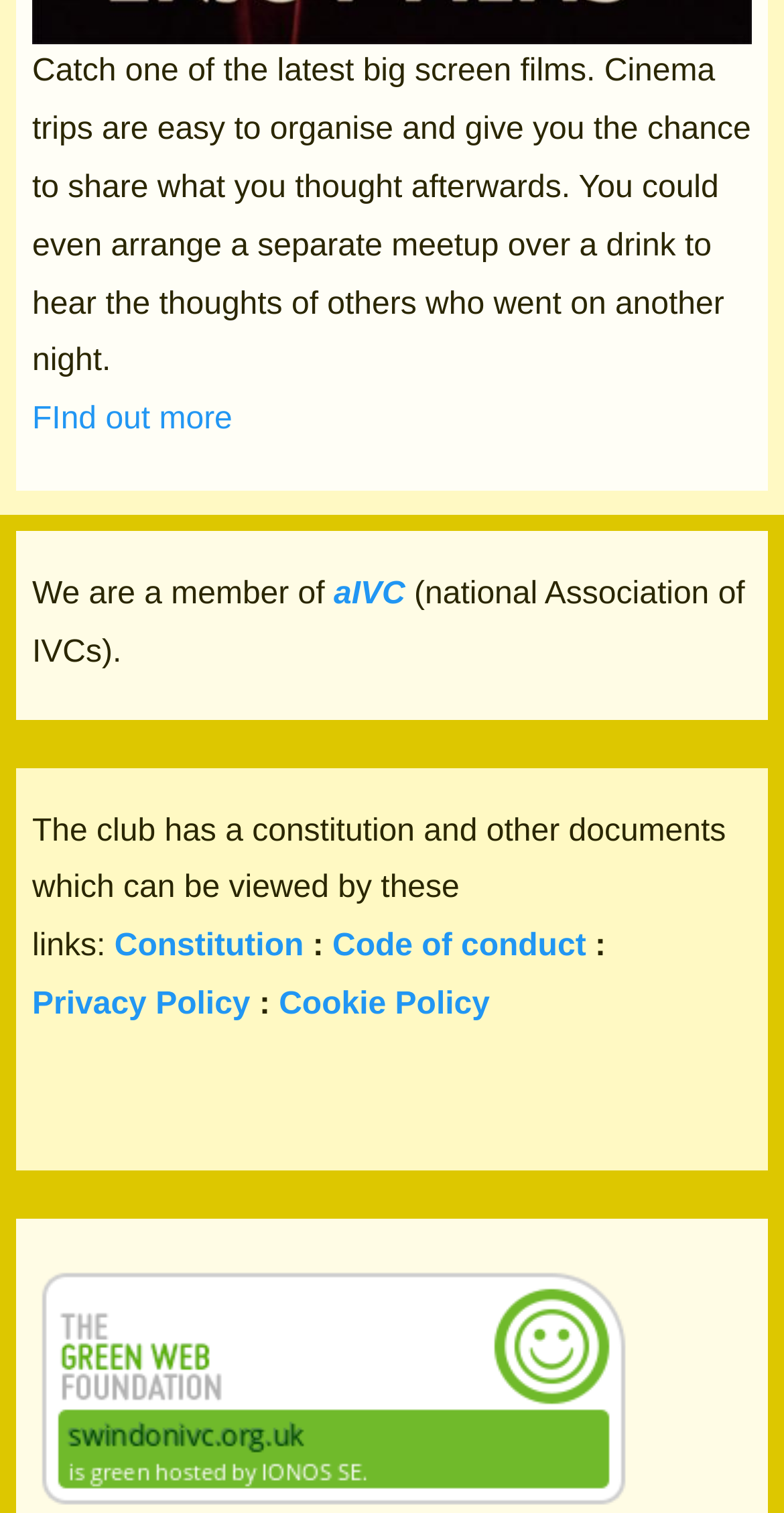Using the provided element description, identify the bounding box coordinates as (top-left x, top-left y, bottom-right x, bottom-right y). Ensure all values are between 0 and 1. Description: Privacy Policy

[0.041, 0.653, 0.319, 0.675]